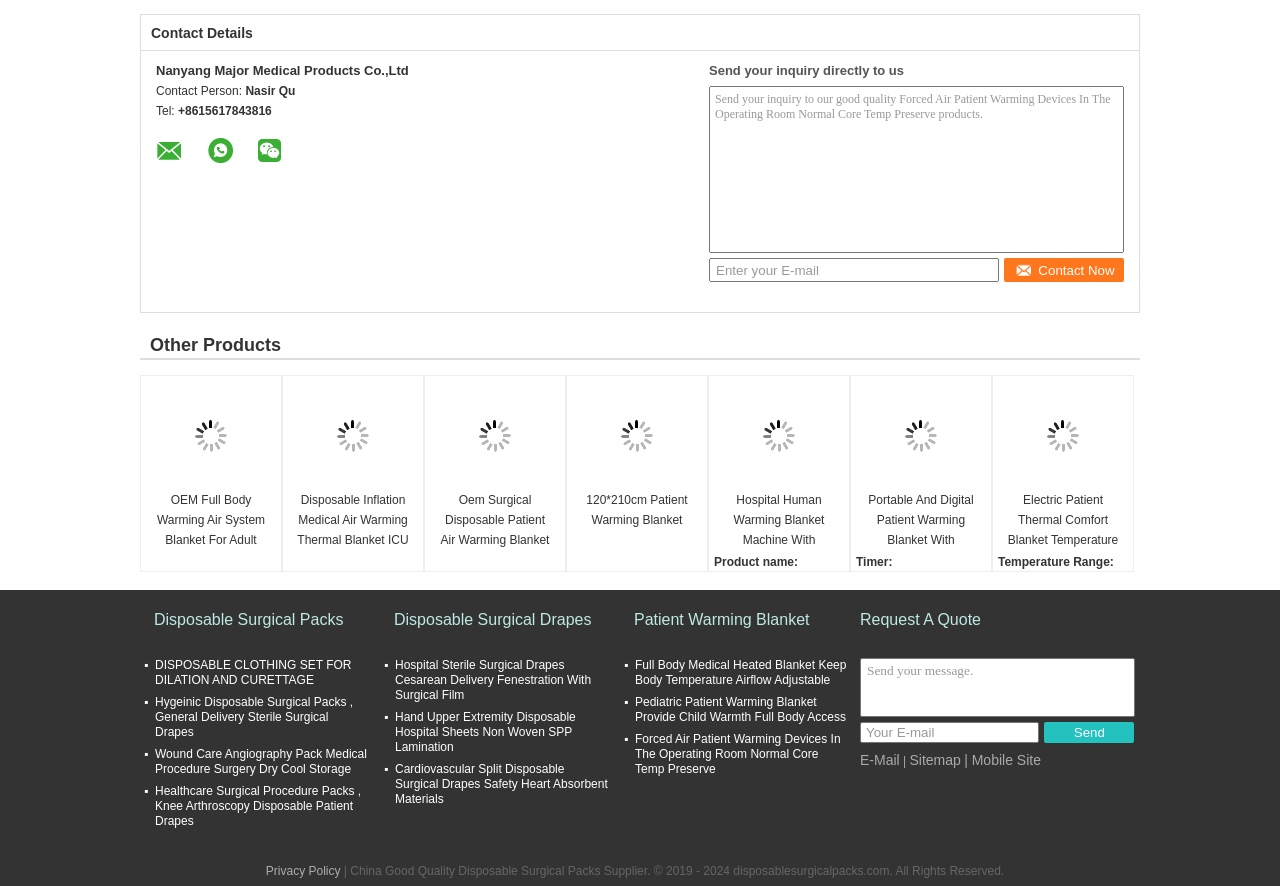Find the bounding box coordinates of the clickable area that will achieve the following instruction: "Enter your E-mail".

[0.554, 0.291, 0.78, 0.318]